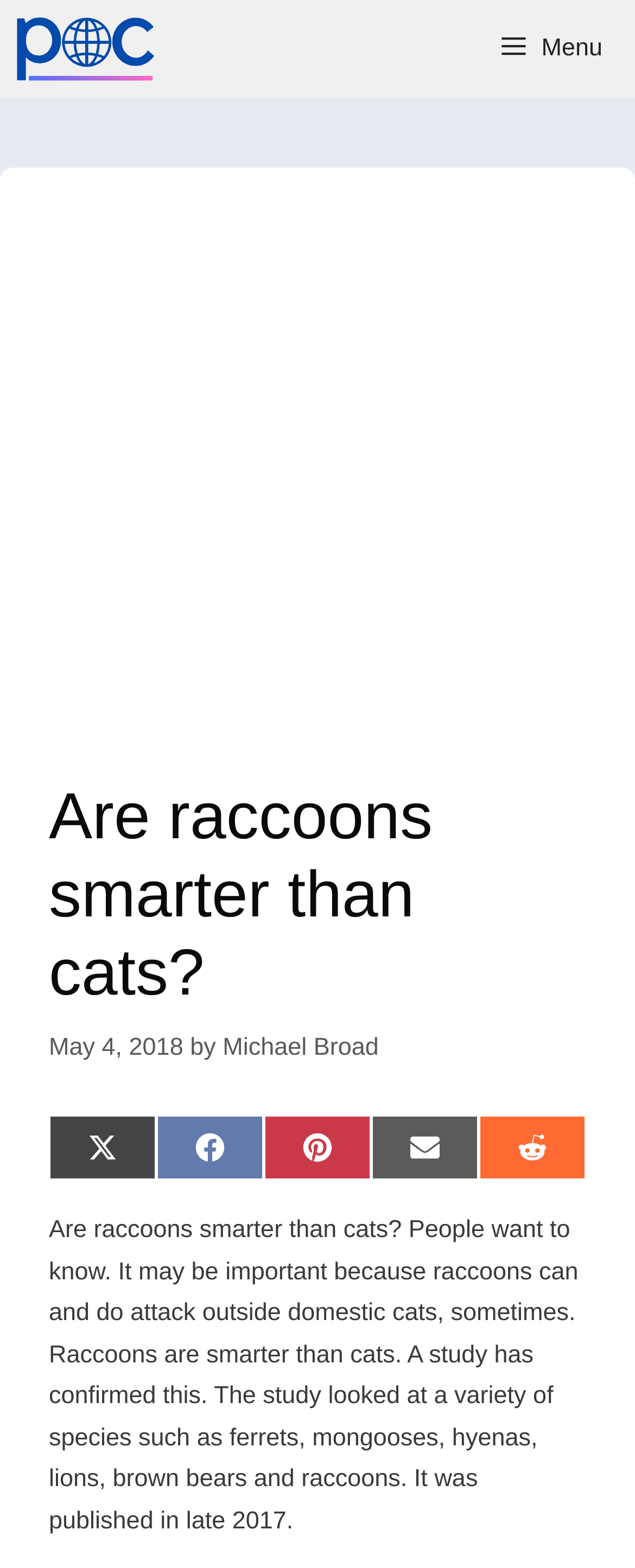Who wrote the article?
Using the image as a reference, give an elaborate response to the question.

The author of the article can be found by looking at the link 'Michael Broad' which is located below the heading 'Are raccoons smarter than cats?' and above the text 'May 4, 2018'. This link is likely to be the author's name.